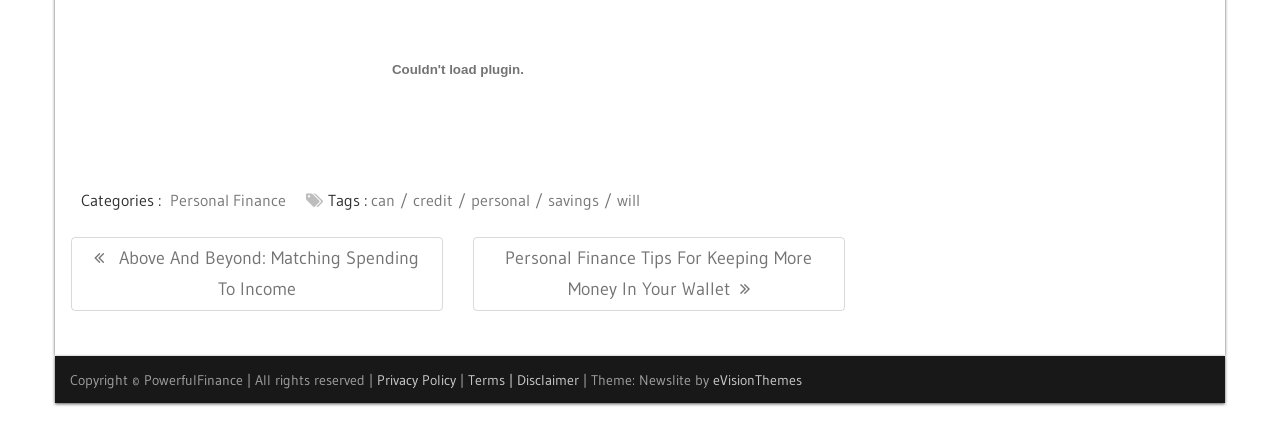How many tags are listed in the footer section?
Refer to the image and provide a concise answer in one word or phrase.

5